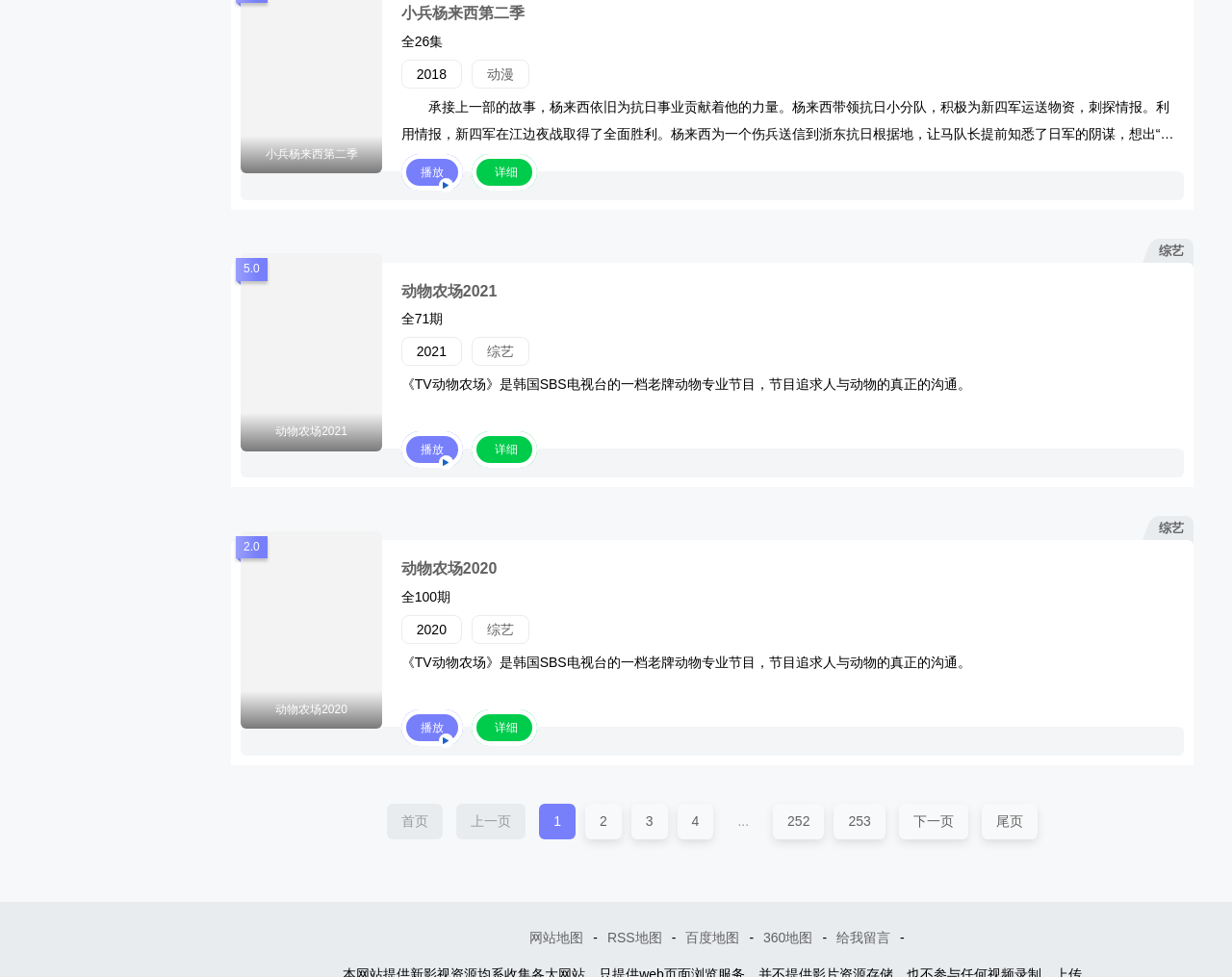Please identify the bounding box coordinates of the element's region that should be clicked to execute the following instruction: "visit the website map". The bounding box coordinates must be four float numbers between 0 and 1, i.e., [left, top, right, bottom].

[0.43, 0.952, 0.474, 0.968]